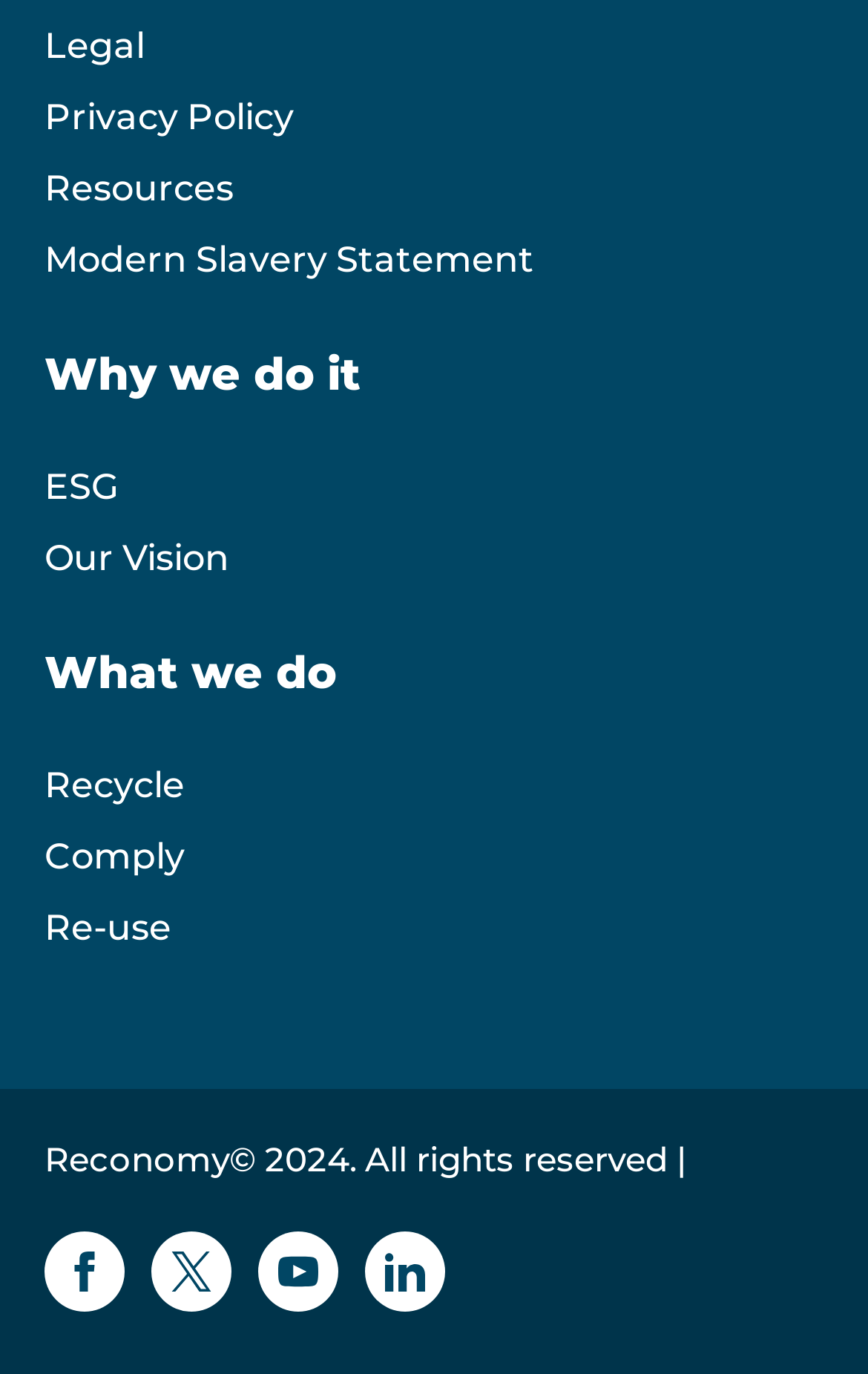Pinpoint the bounding box coordinates for the area that should be clicked to perform the following instruction: "Check the 'Reconomy' copyright information".

[0.051, 0.828, 0.79, 0.859]